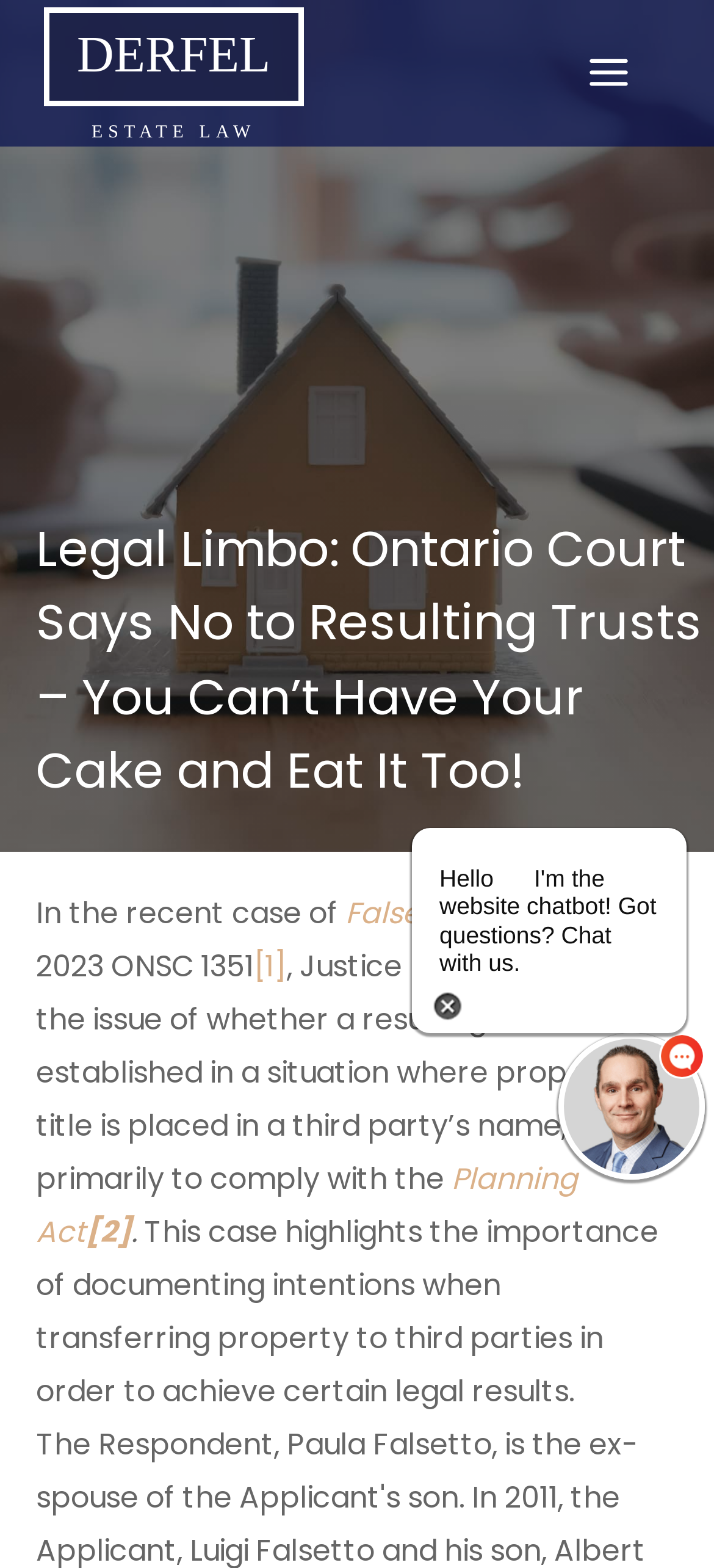Find the bounding box of the element with the following description: "Falsetto v. Falsetto". The coordinates must be four float numbers between 0 and 1, formatted as [left, top, right, bottom].

[0.483, 0.569, 0.858, 0.596]